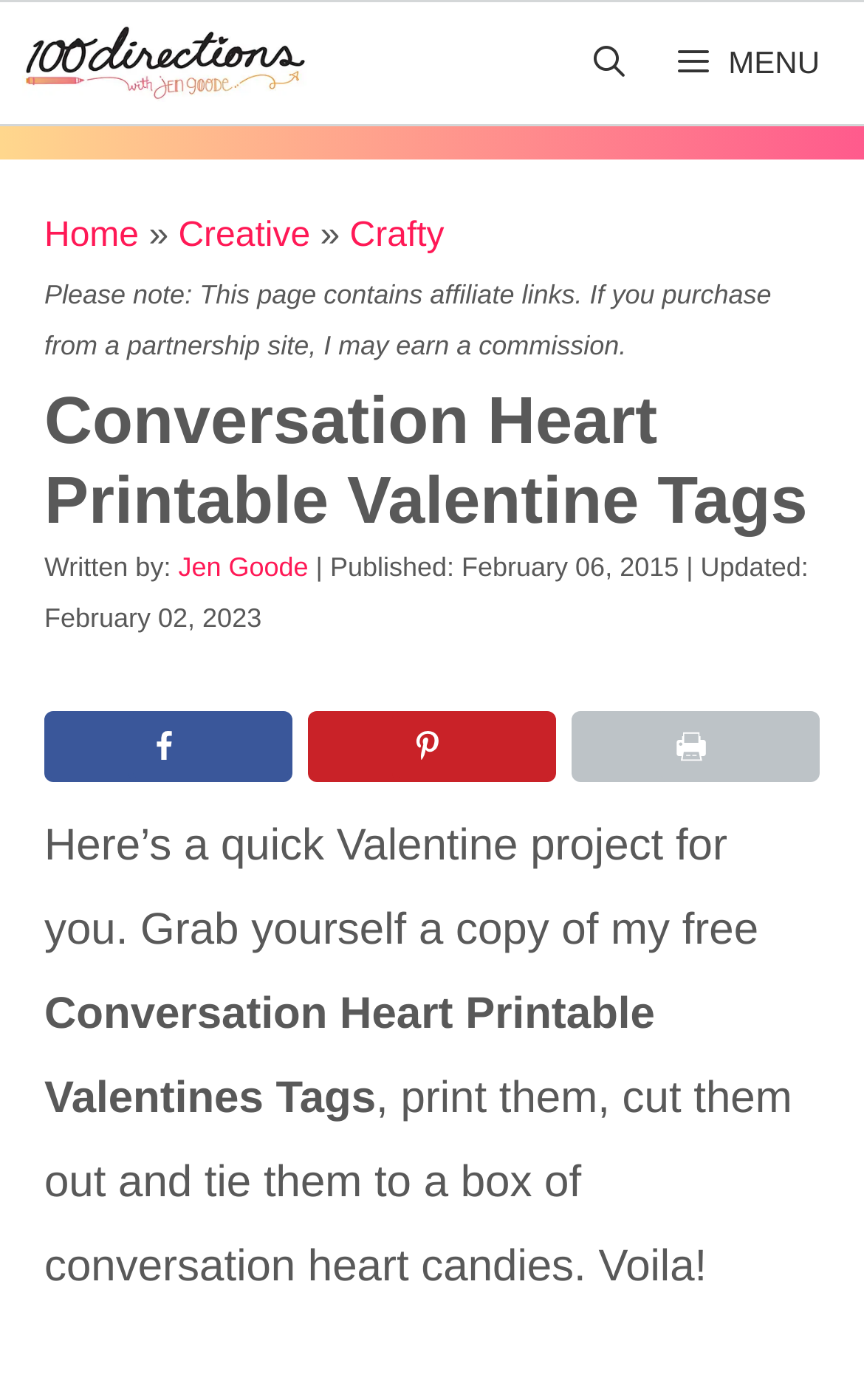Locate the bounding box coordinates of the clickable area to execute the instruction: "Print this webpage". Provide the coordinates as four float numbers between 0 and 1, represented as [left, top, right, bottom].

[0.662, 0.507, 0.949, 0.558]